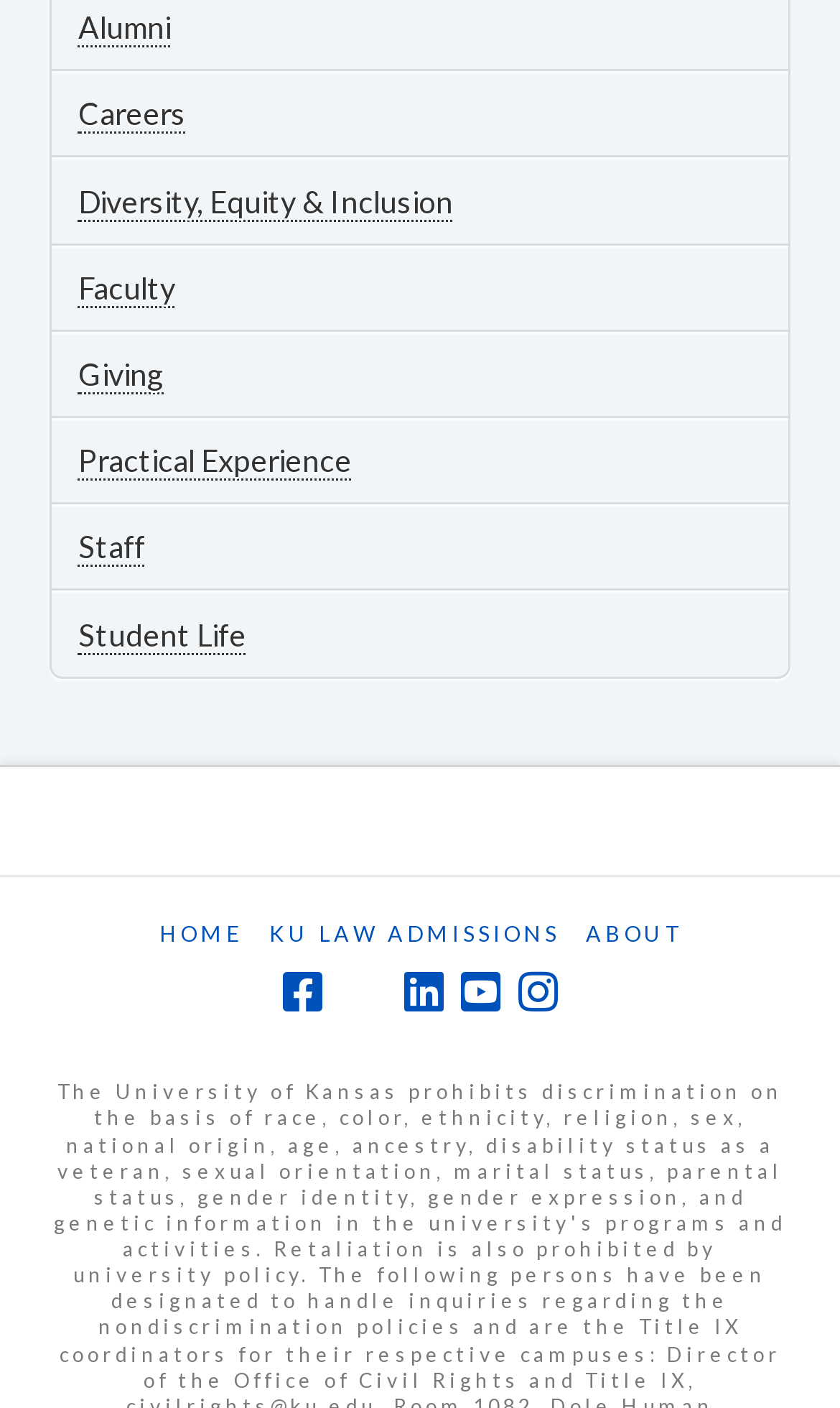Using details from the image, please answer the following question comprehensively:
How many main sections are there in the bottom navigation bar?

I examined the bottom navigation bar and found three main sections: HOME, KU LAW ADMISSIONS, and ABOUT.